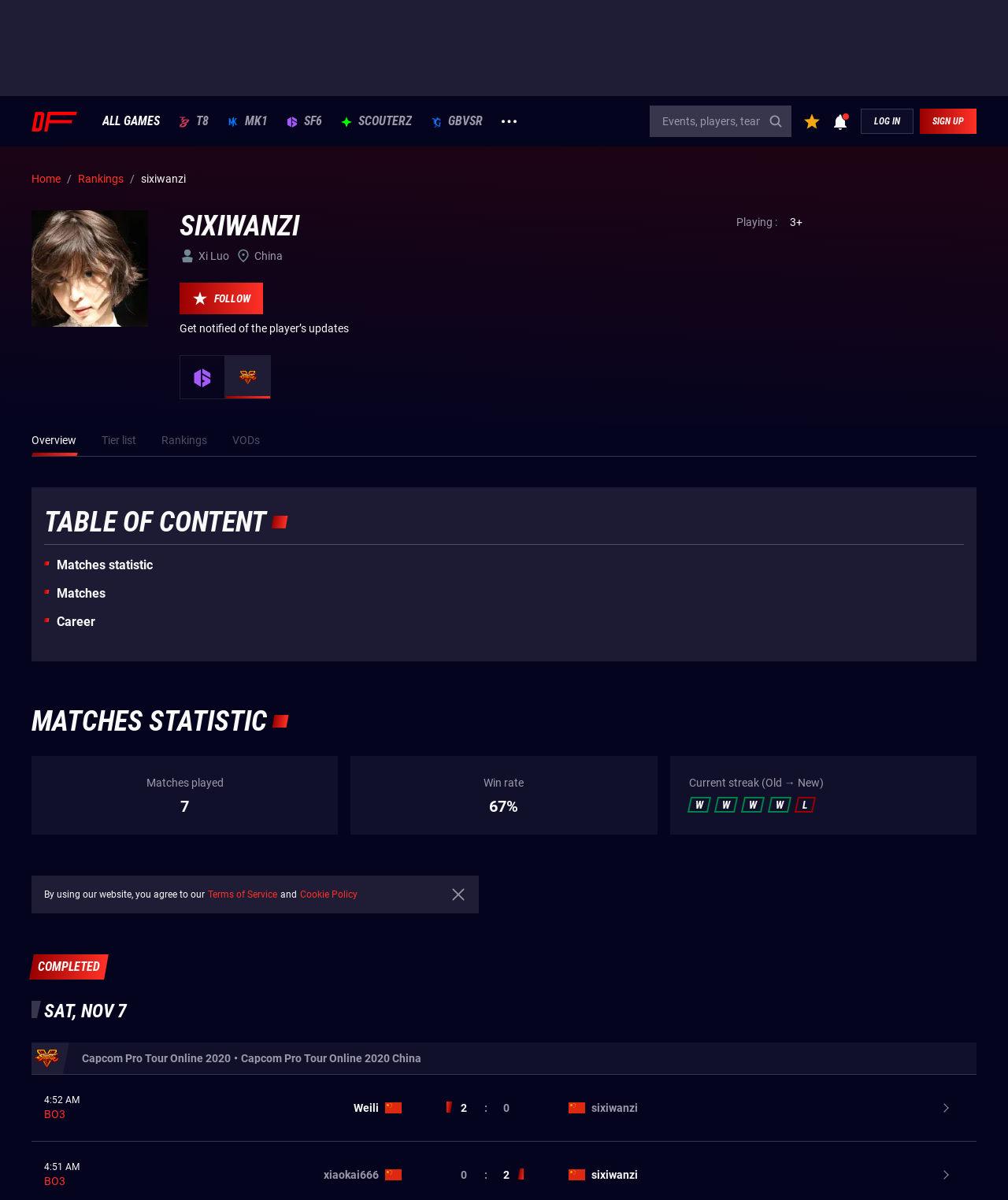What is the player's name?
Answer the question with detailed information derived from the image.

I found the player's name by looking at the heading 'SIXIWANZI' and the StaticText 'Xi Luo' which is located below the player's image.